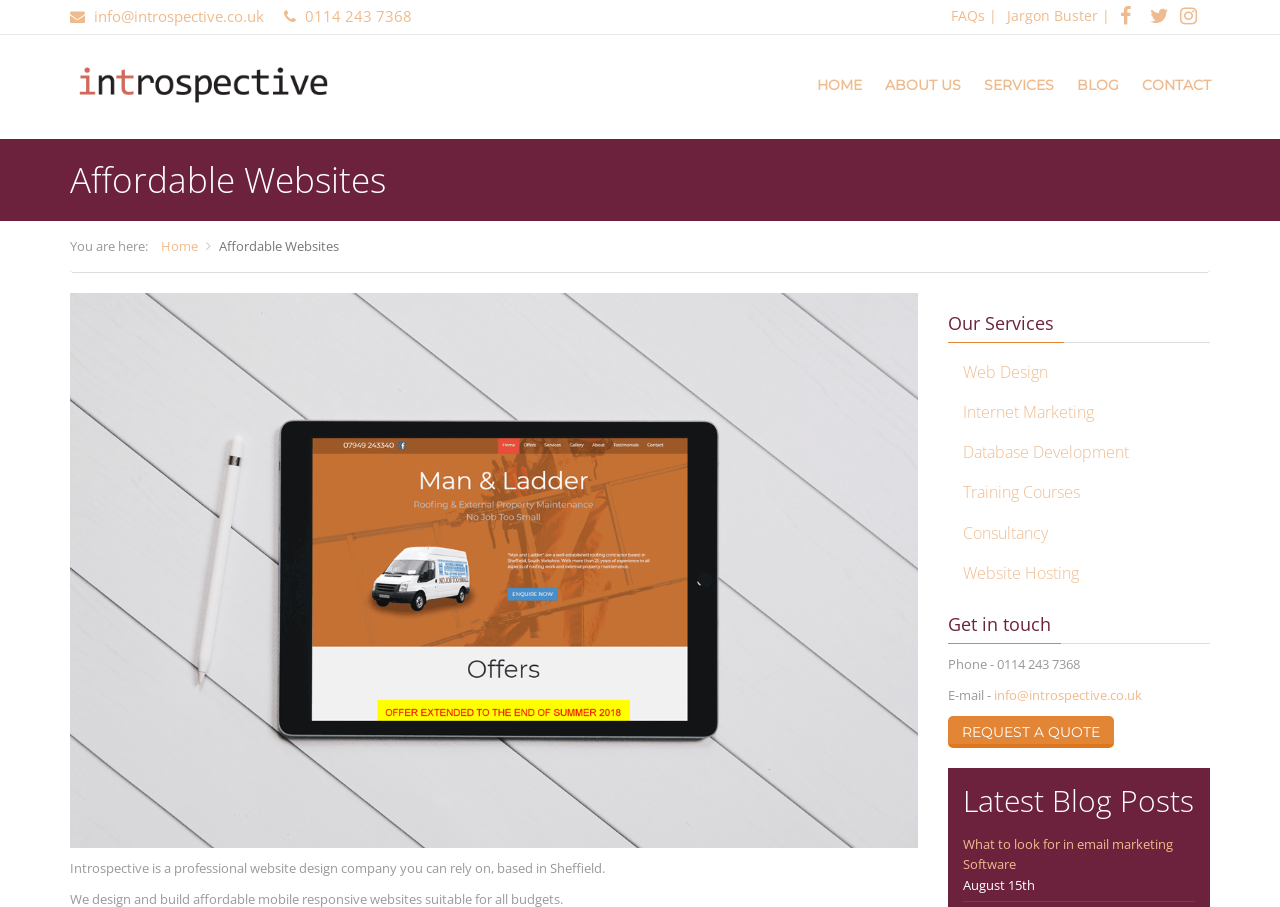What can you request from the company?
Answer the question with a single word or phrase, referring to the image.

A quote